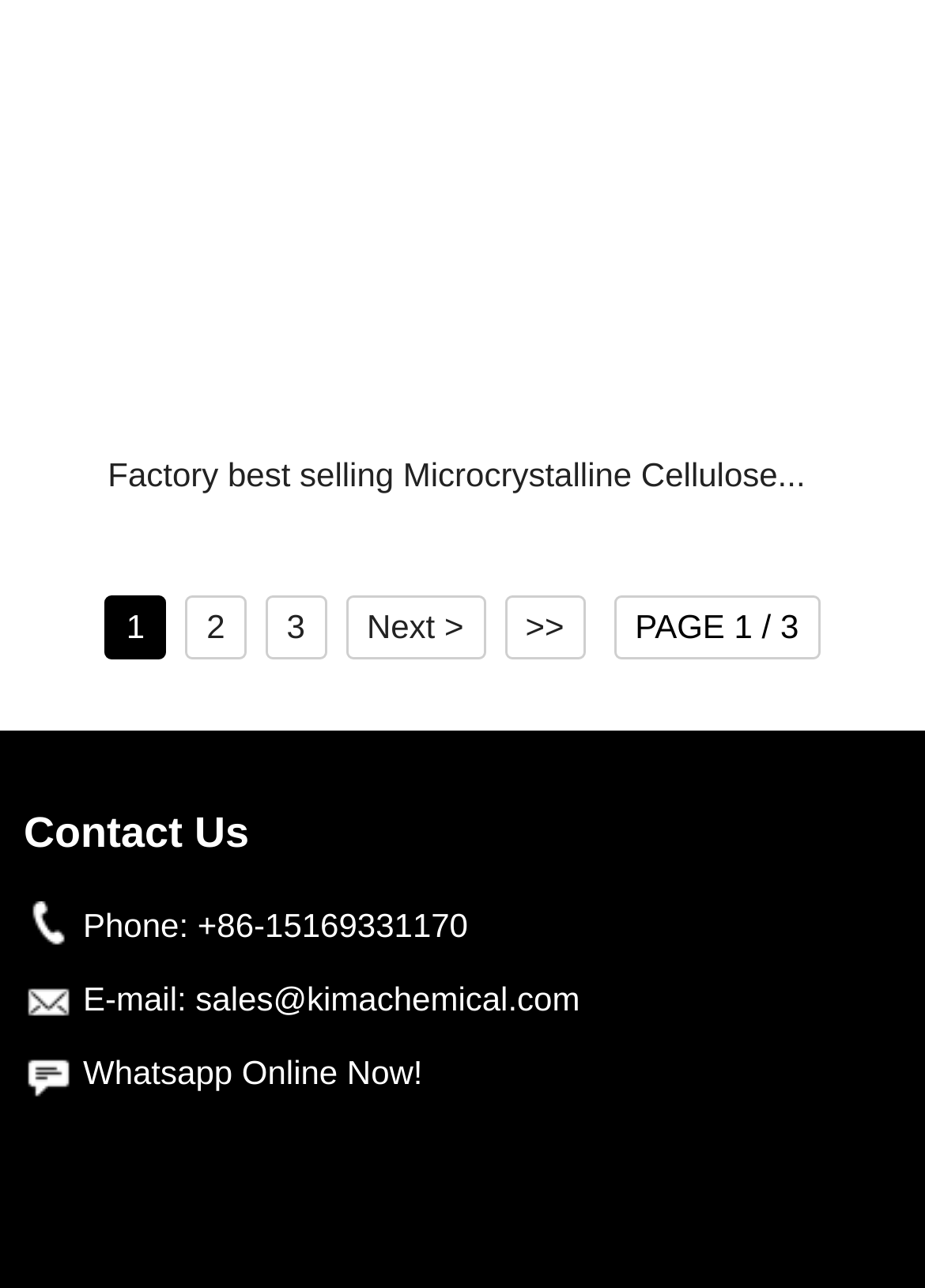What is the bounding box coordinate of the 'Contact Us' heading?
Use the screenshot to answer the question with a single word or phrase.

[0.026, 0.623, 0.974, 0.673]